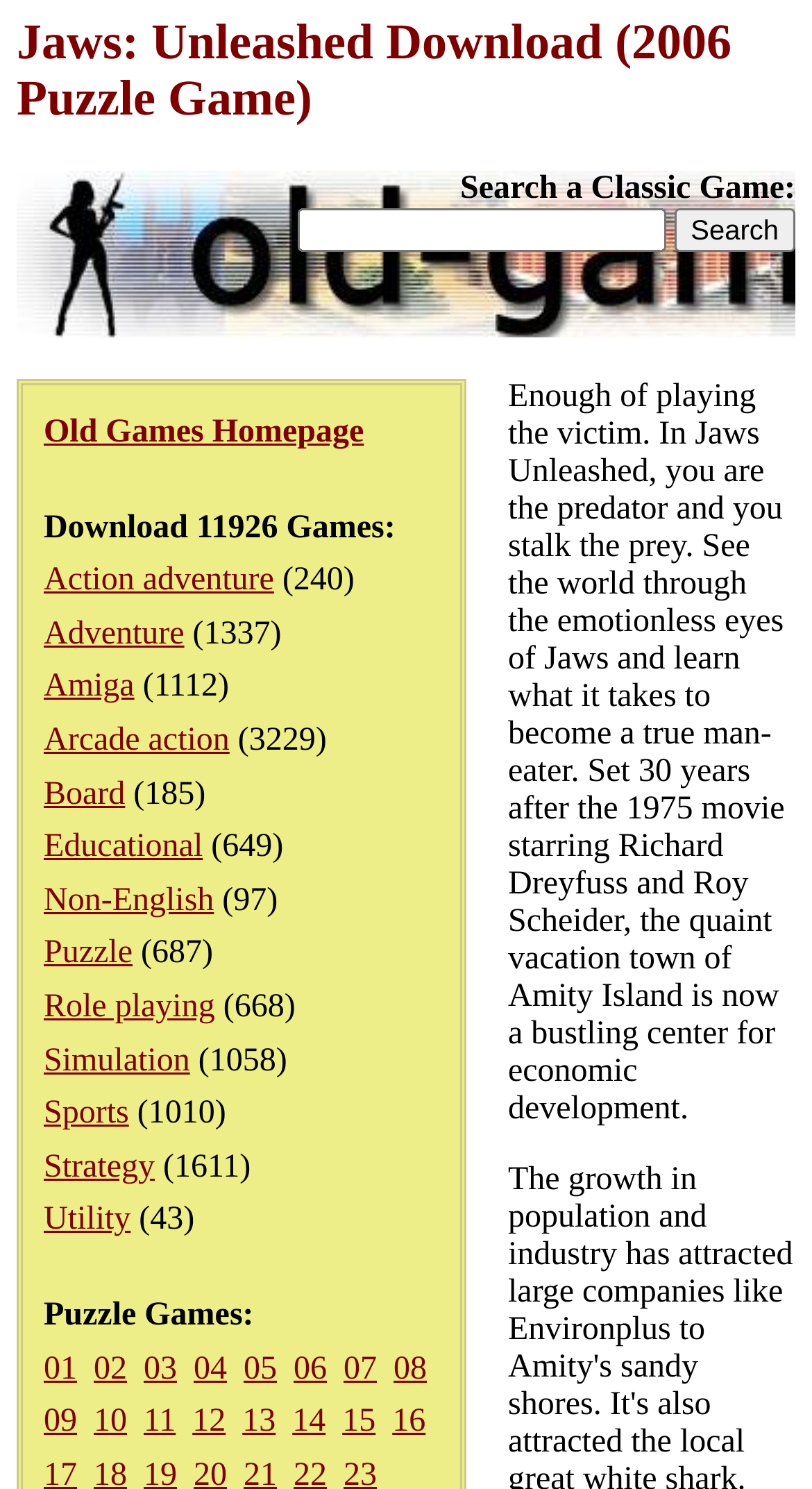Determine and generate the text content of the webpage's headline.

Jaws: Unleashed Download (2006 Puzzle Game)